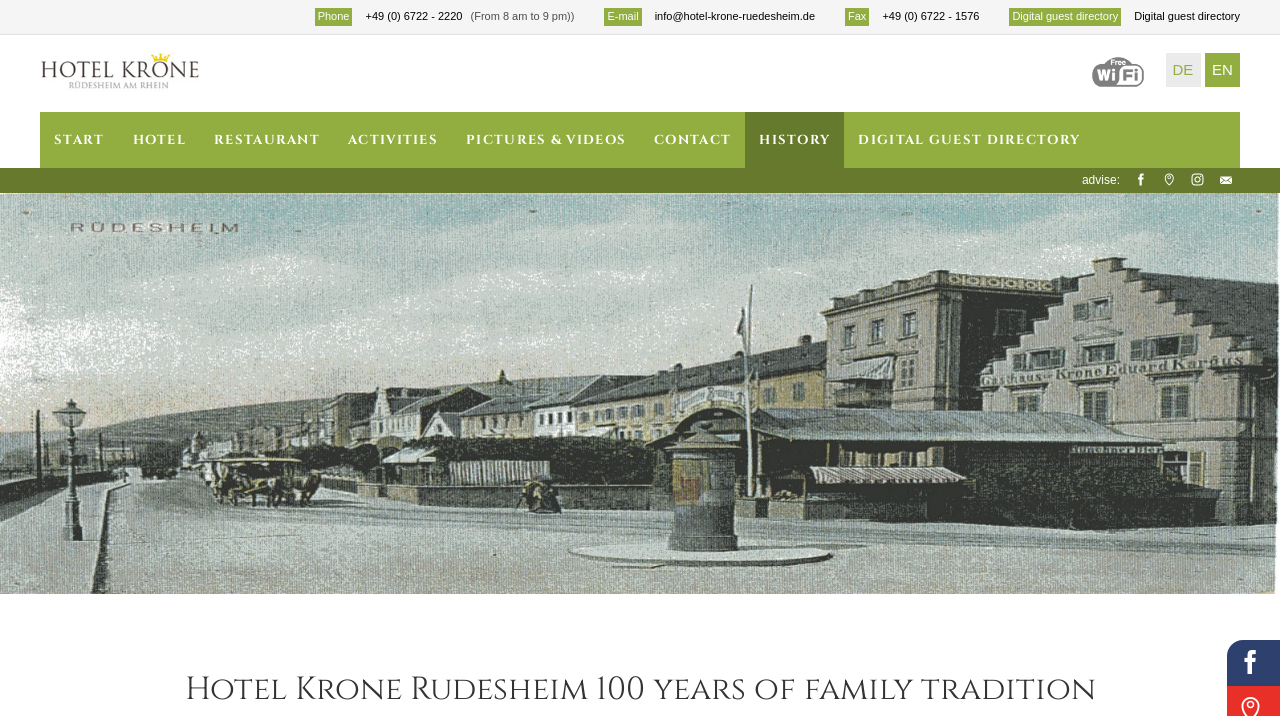Please indicate the bounding box coordinates of the element's region to be clicked to achieve the instruction: "View the digital guest directory". Provide the coordinates as four float numbers between 0 and 1, i.e., [left, top, right, bottom].

[0.886, 0.014, 0.969, 0.031]